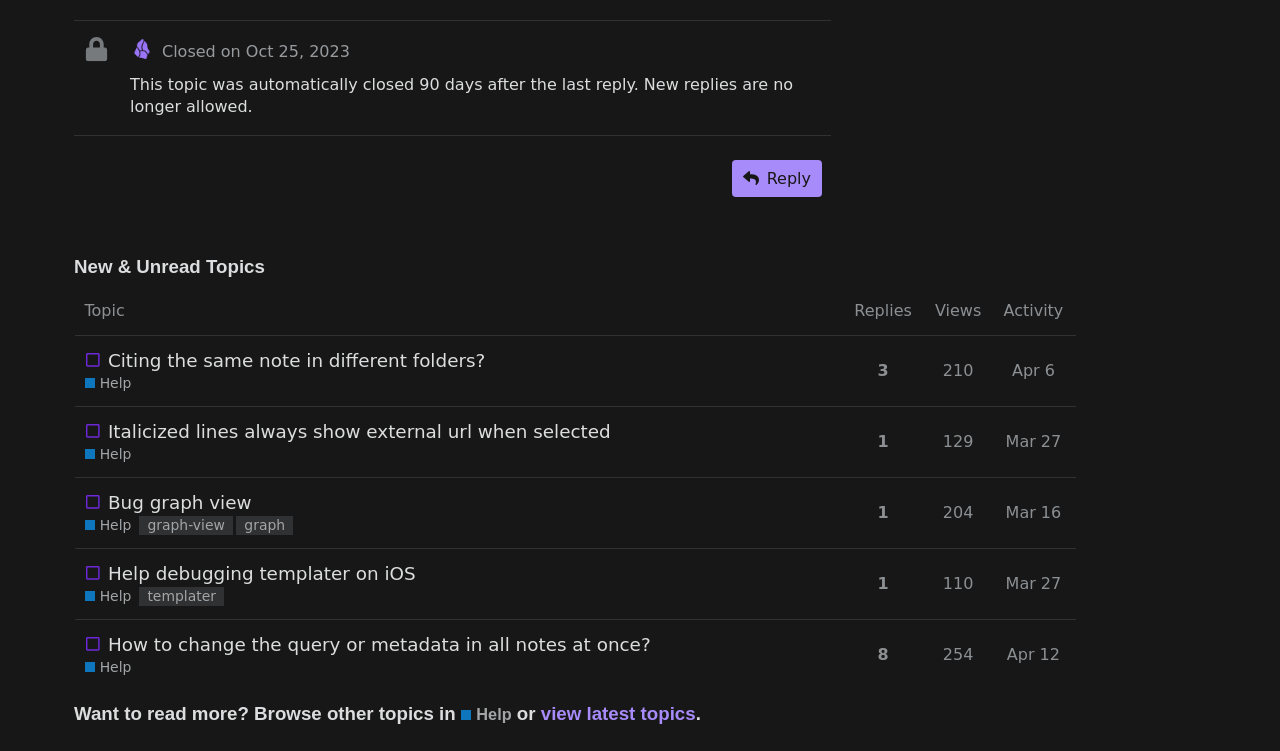Identify the bounding box coordinates of the clickable region to carry out the given instruction: "View topic with 3 replies".

[0.682, 0.463, 0.698, 0.524]